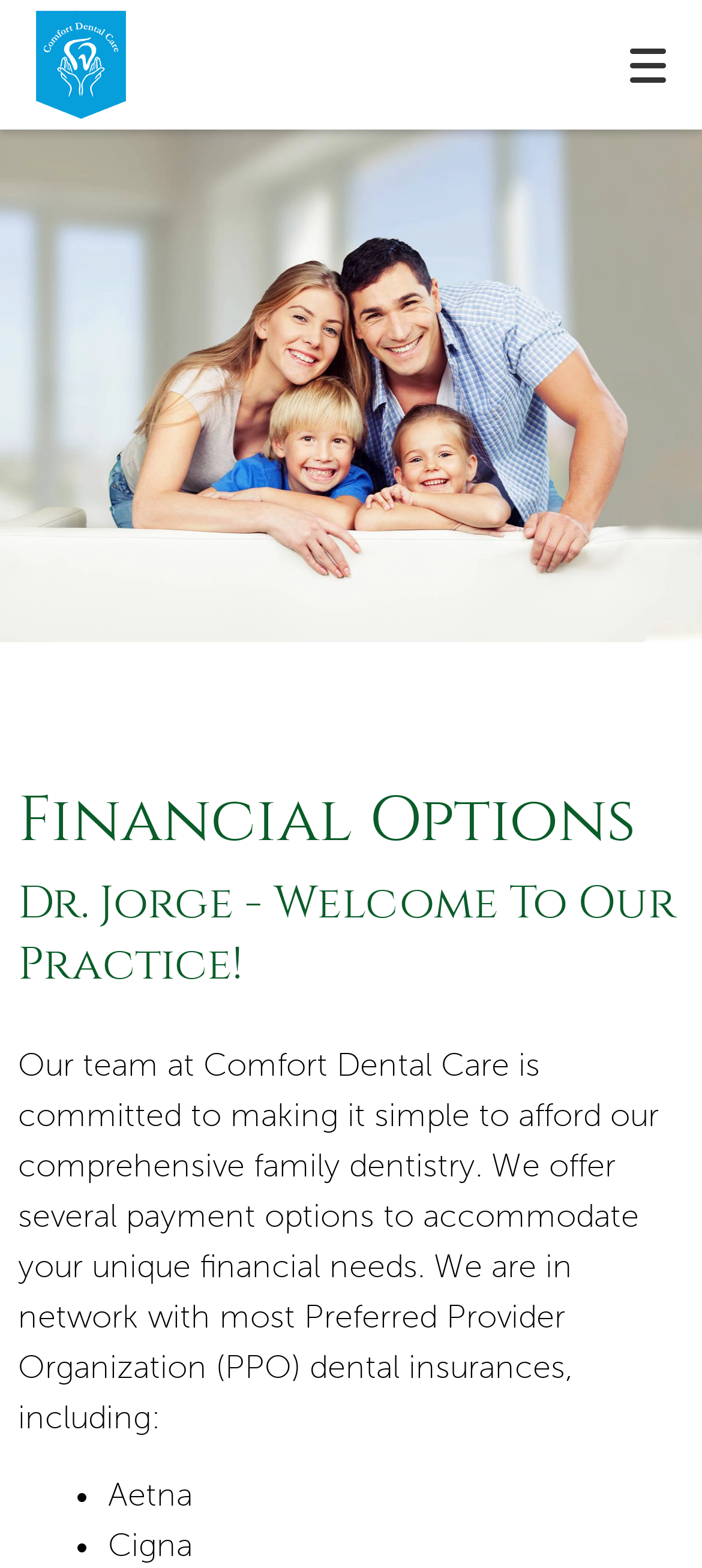What is the purpose of the 'Request an appointment' button?
Please answer the question with as much detail as possible using the screenshot.

I deduced this answer by analyzing the button's label 'Request an appointment form' and its position on the webpage, which implies that it allows users to schedule an appointment with the dental practice.